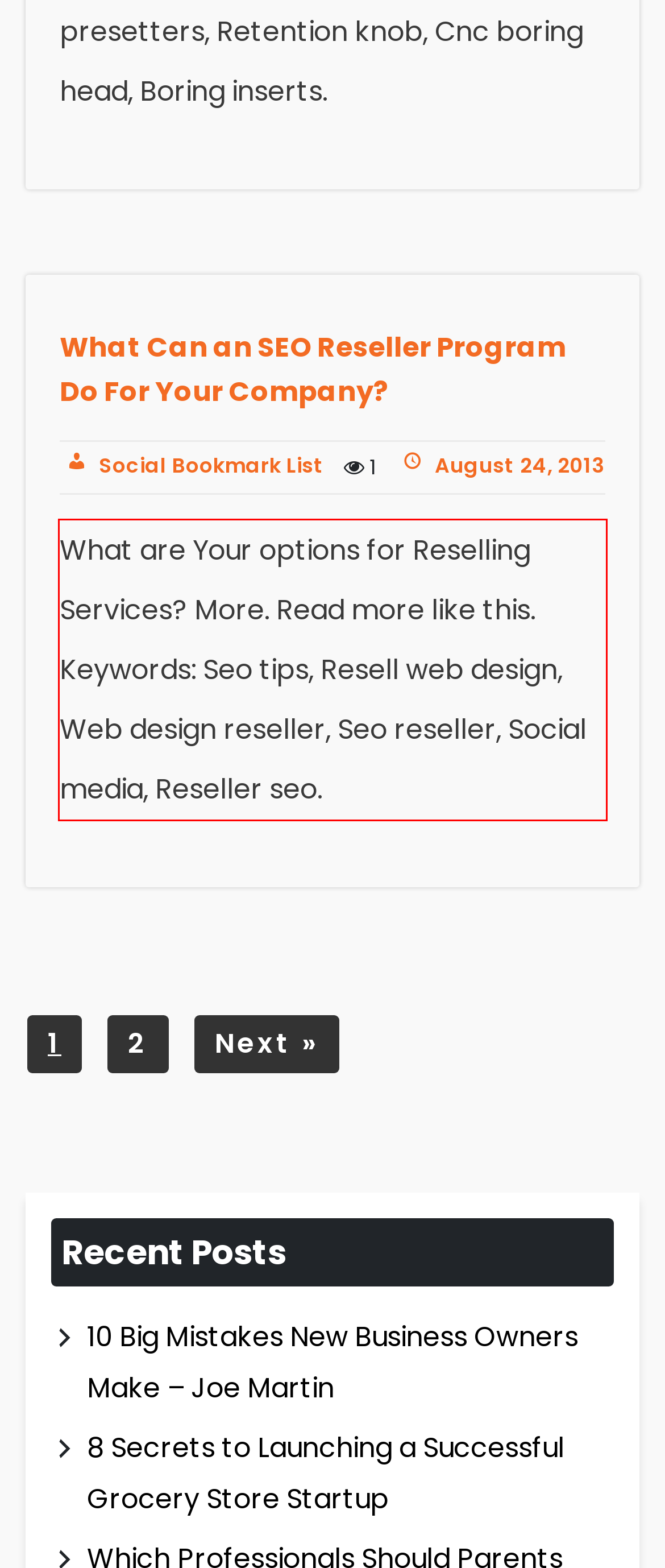Given the screenshot of the webpage, identify the red bounding box, and recognize the text content inside that red bounding box.

What are Your options for Reselling Services? More. Read more like this. Keywords: Seo tips, Resell web design, Web design reseller, Seo reseller, Social media, Reseller seo.